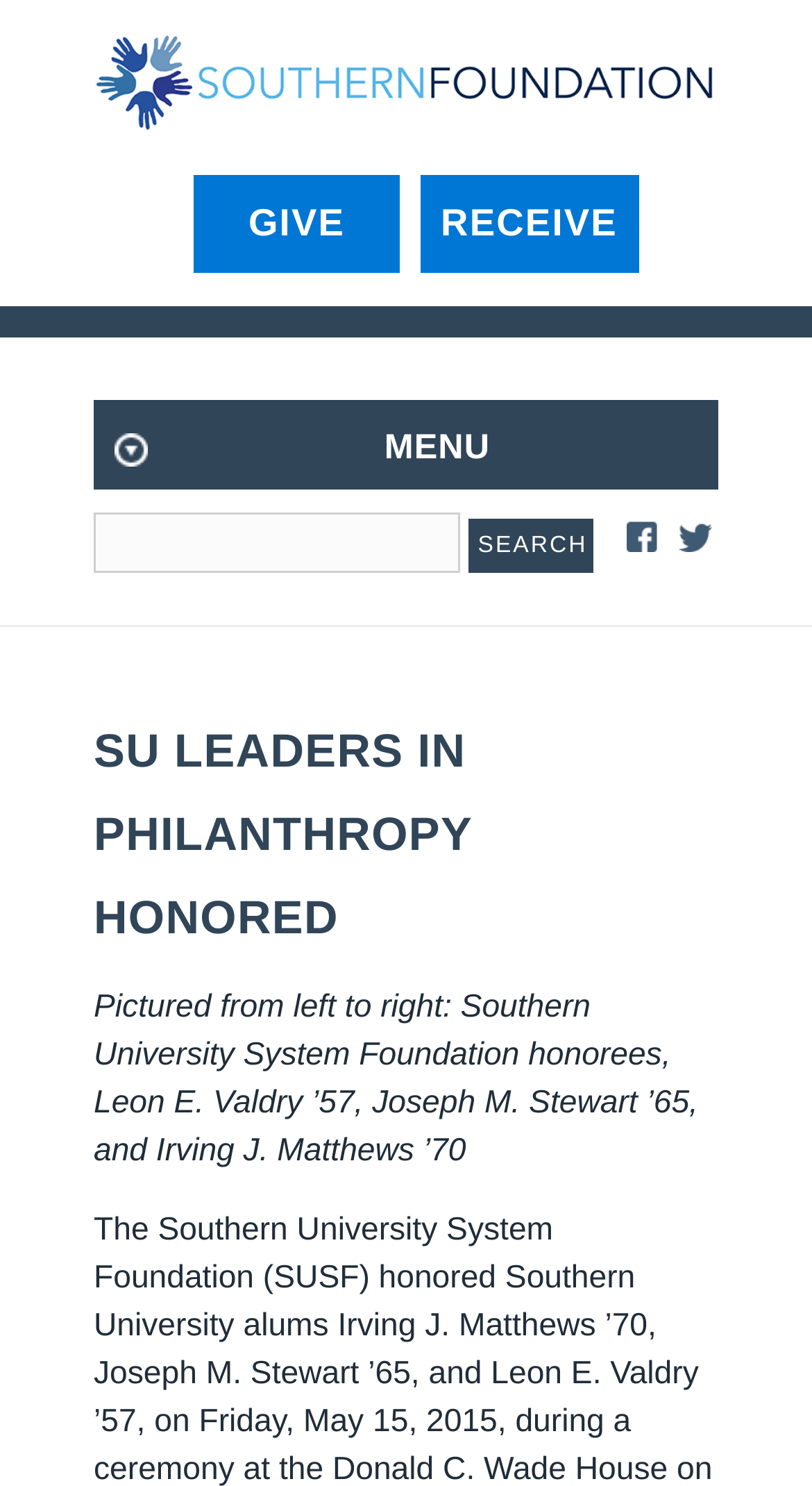Identify the bounding box for the element characterized by the following description: "title="Southern University System Foundation"".

[0.115, 0.072, 0.897, 0.094]